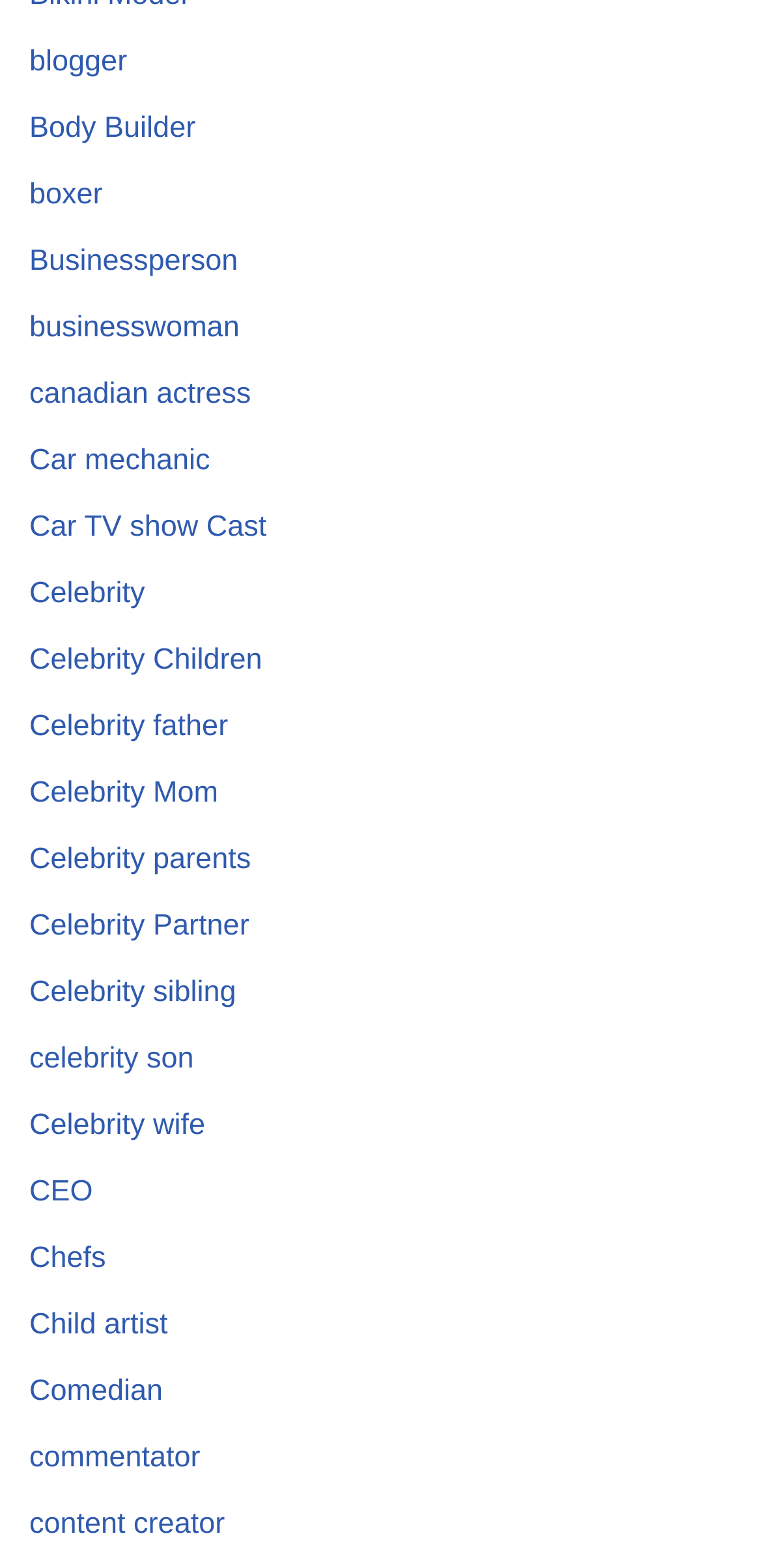Determine the bounding box coordinates of the region that needs to be clicked to achieve the task: "Learn more about the company".

None